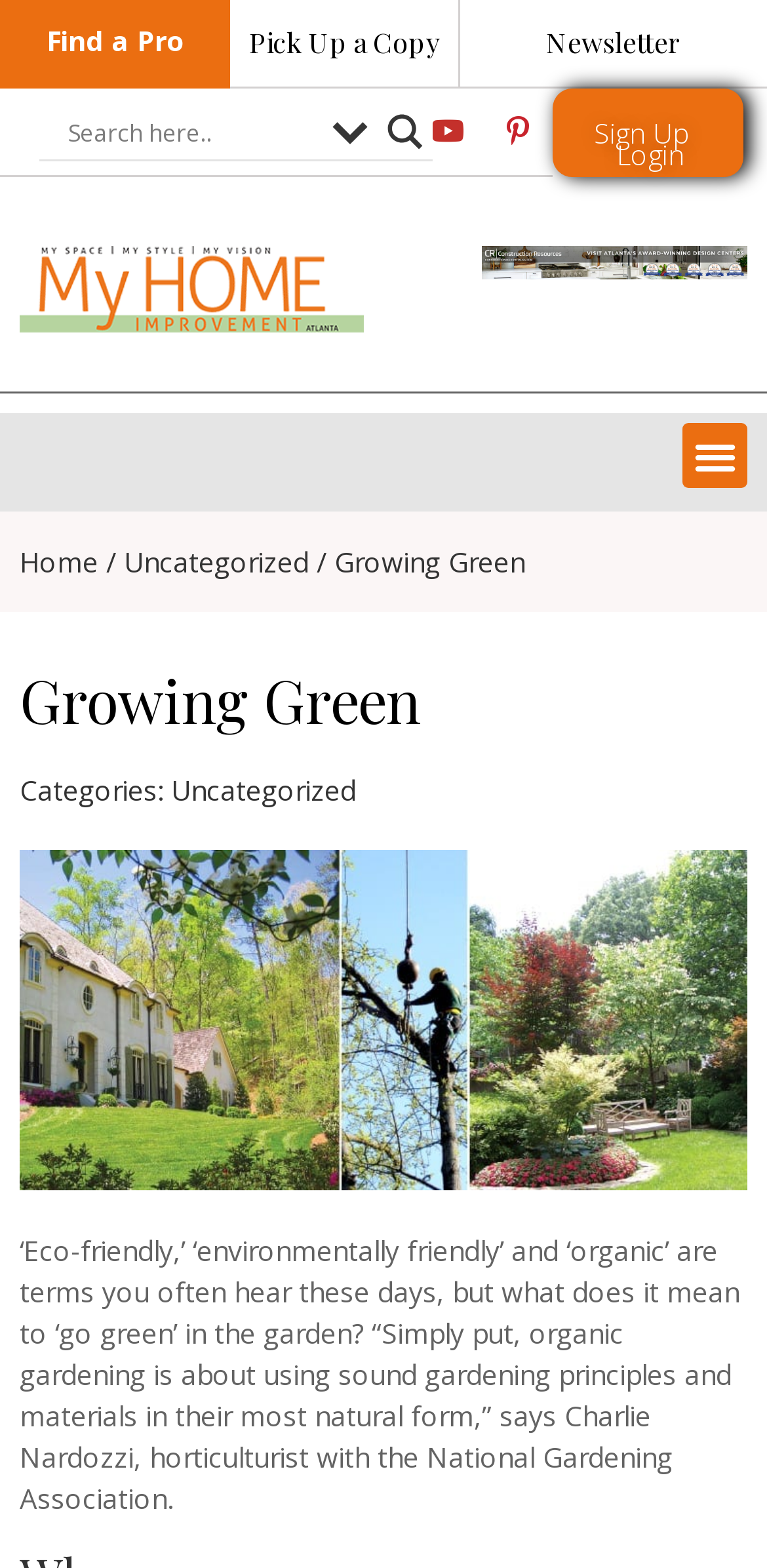Using the webpage screenshot, locate the HTML element that fits the following description and provide its bounding box: "Uncategorized".

[0.223, 0.492, 0.464, 0.516]